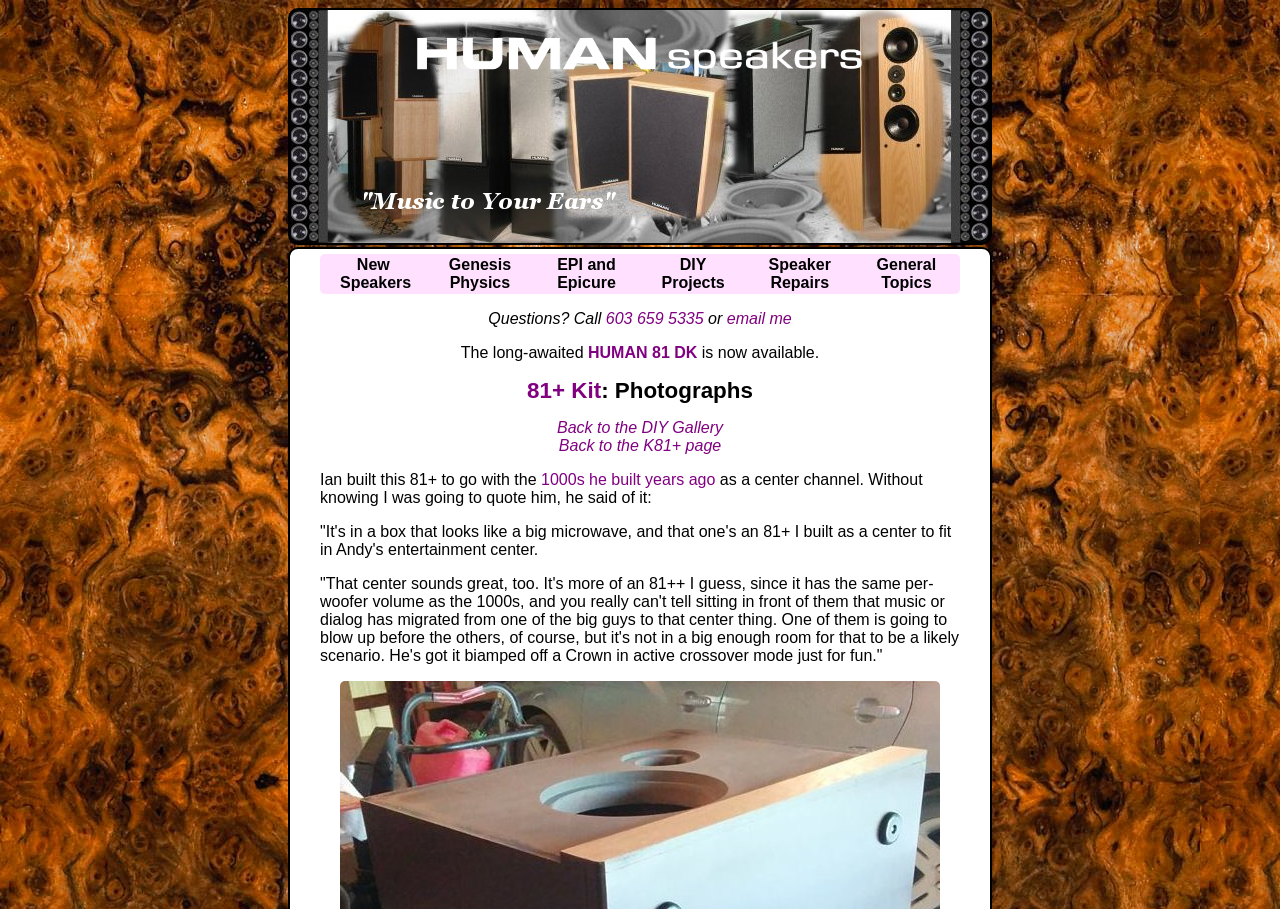Determine the bounding box coordinates for the clickable element to execute this instruction: "View the '81+ Kit' page". Provide the coordinates as four float numbers between 0 and 1, i.e., [left, top, right, bottom].

[0.412, 0.416, 0.47, 0.443]